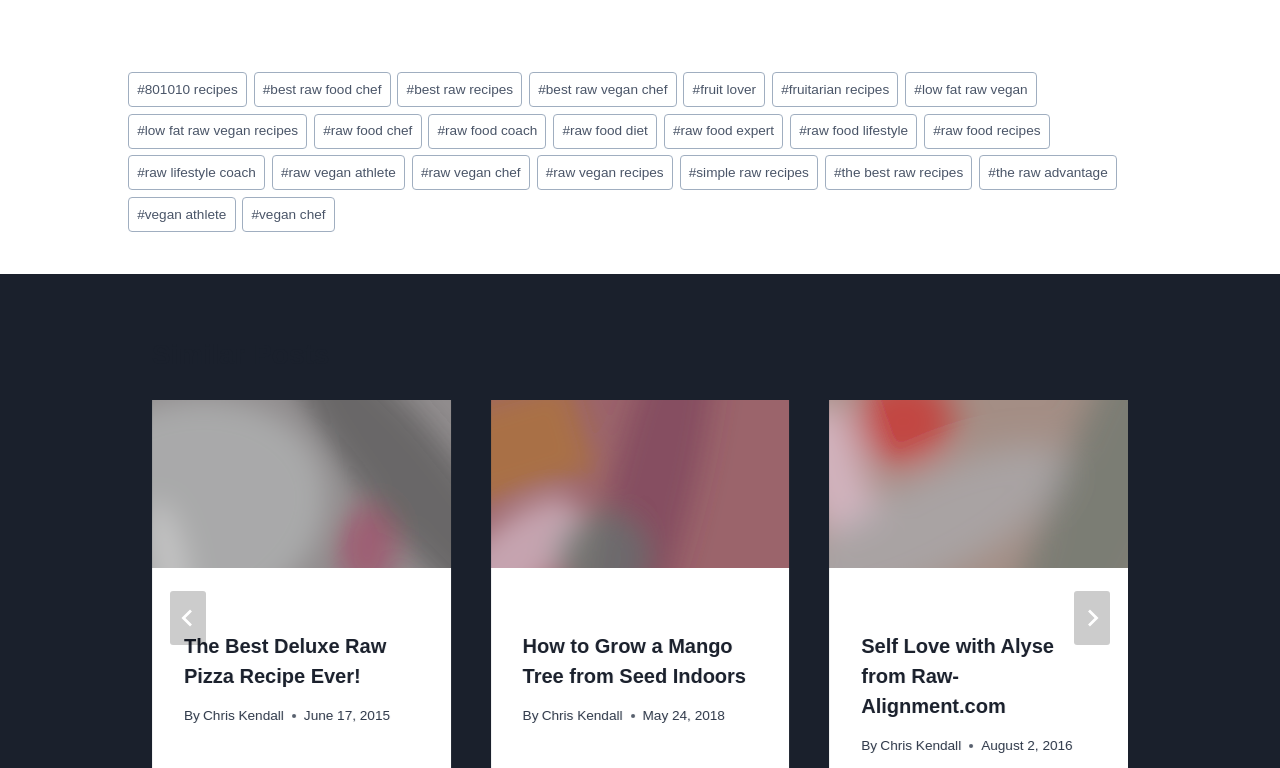Find the bounding box coordinates for the area that must be clicked to perform this action: "Click on the 'The Best Deluxe Raw Pizza Recipe Ever!' link".

[0.119, 0.521, 0.352, 0.78]